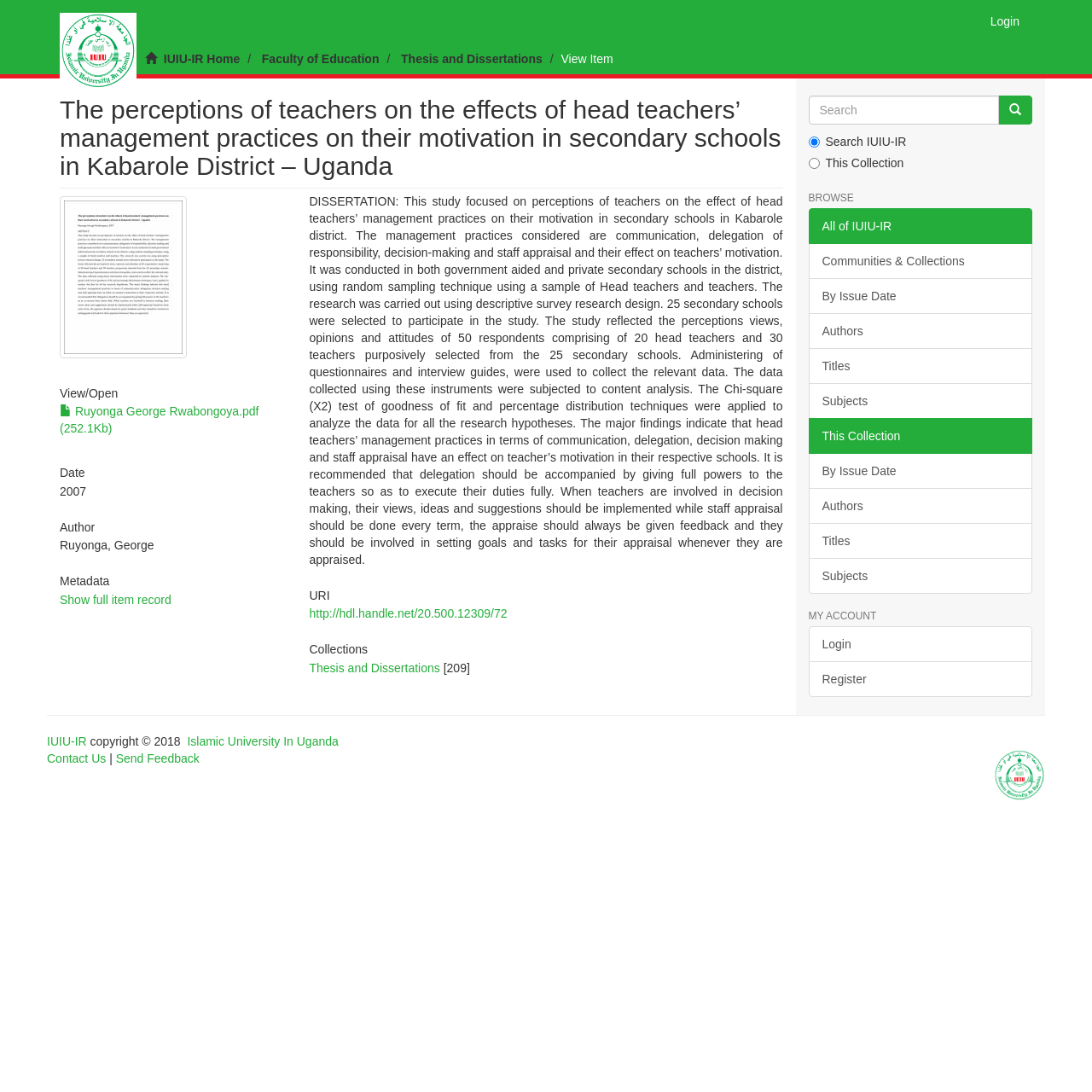Can you identify the bounding box coordinates of the clickable region needed to carry out this instruction: 'View the thesis 'Ruyonga George Rwabongoya.pdf''? The coordinates should be four float numbers within the range of 0 to 1, stated as [left, top, right, bottom].

[0.055, 0.371, 0.237, 0.399]